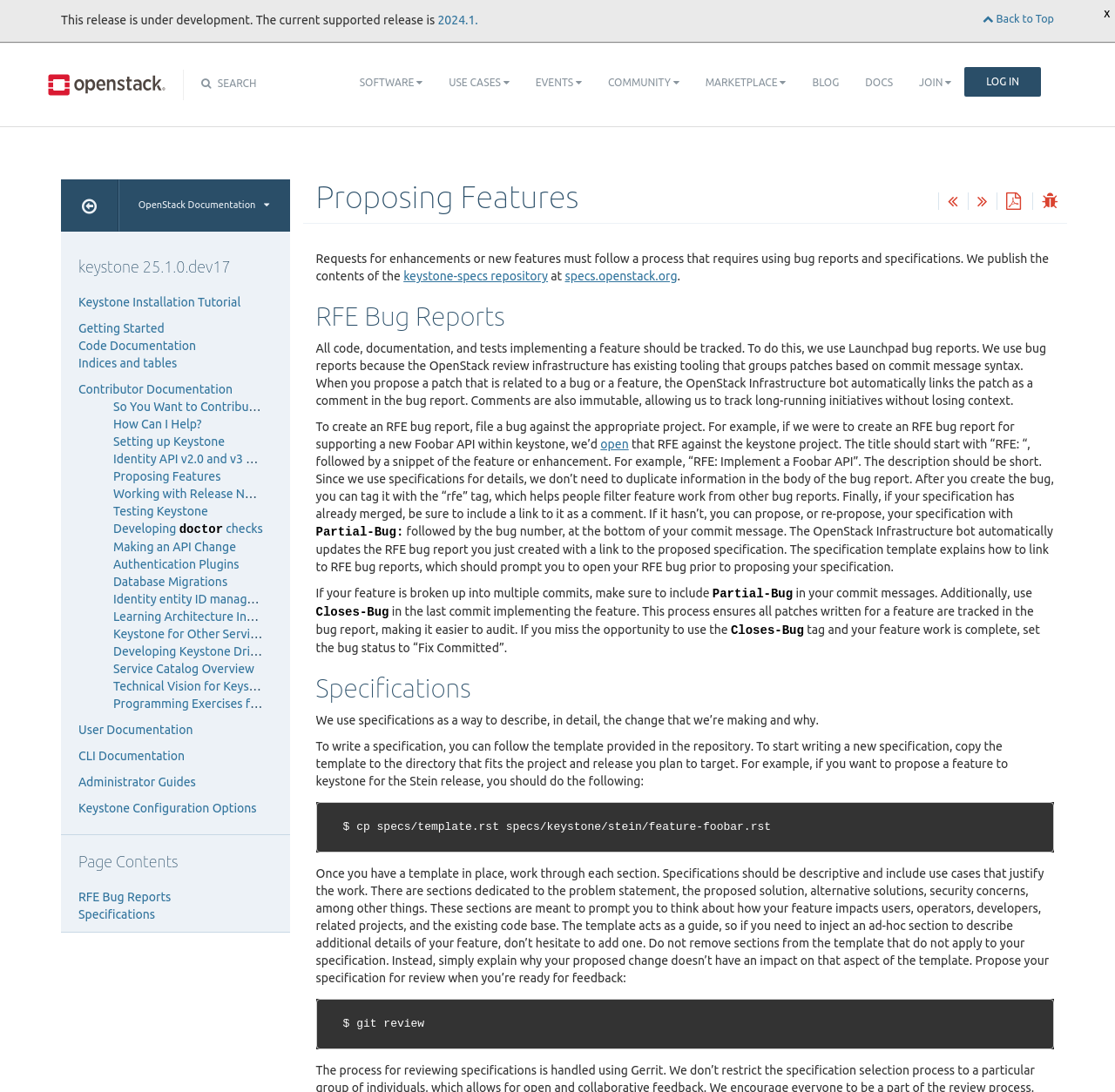Provide the bounding box coordinates of the HTML element described by the text: "Code Documentation". The coordinates should be in the format [left, top, right, bottom] with values between 0 and 1.

[0.07, 0.31, 0.176, 0.323]